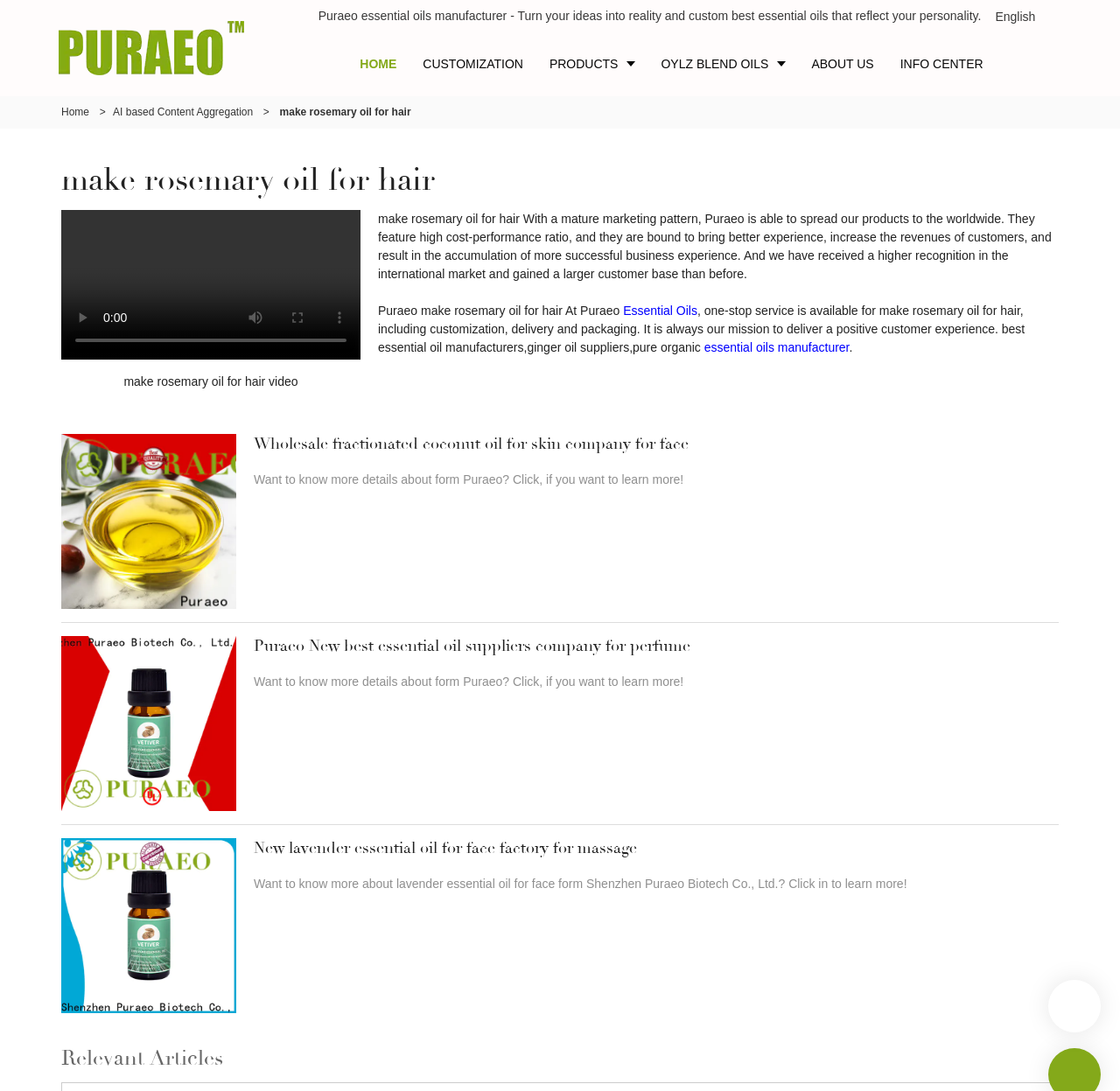What is the purpose of the one-stop service provided by Puraeo?
Answer the question with as much detail as possible.

The purpose of the one-stop service can be found in the static text element that reads 'At Puraeo, one-stop service is available for make rosemary oil for hair, including customization, delivery and packaging. It is always our mission to deliver a positive customer experience.'